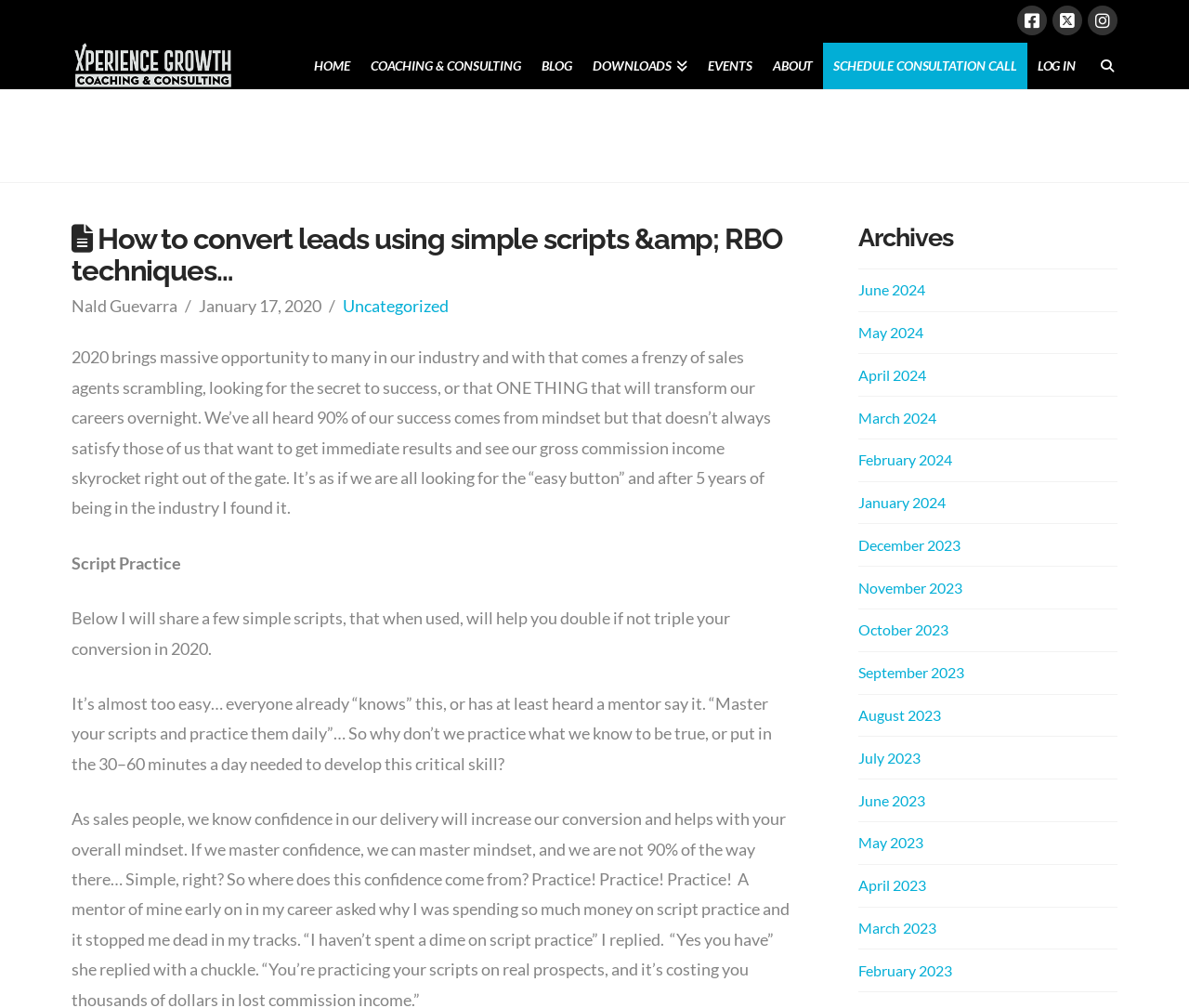Determine the bounding box for the UI element that matches this description: "May 2023".

[0.722, 0.827, 0.776, 0.845]